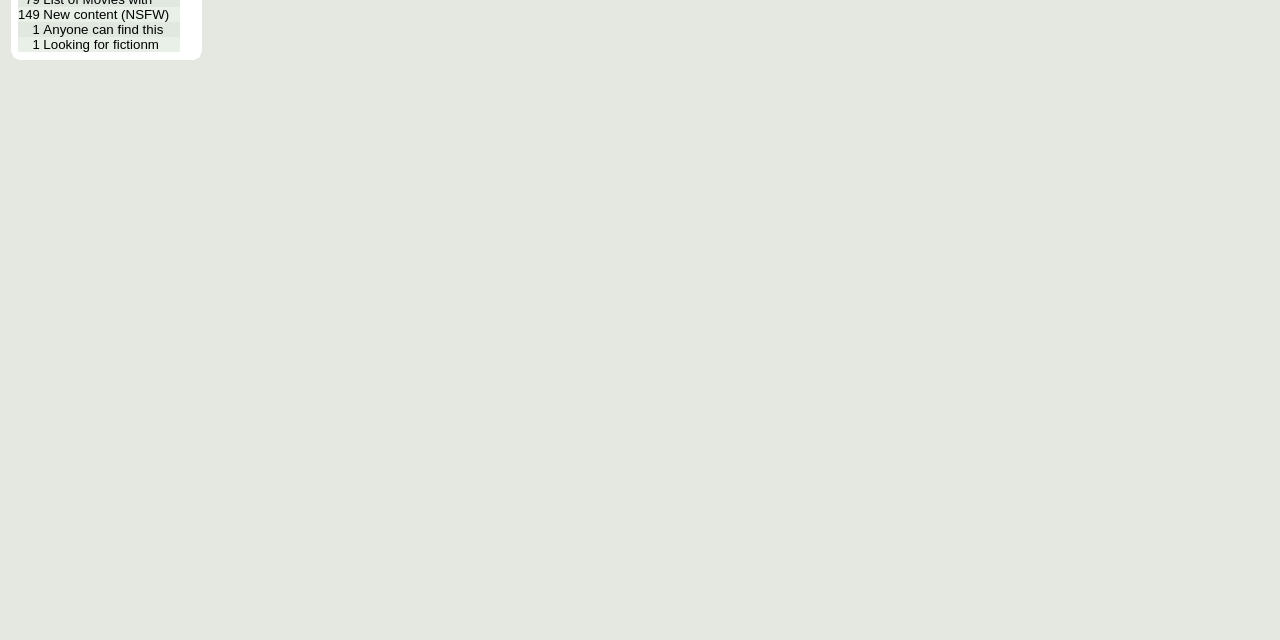Determine the bounding box for the UI element that matches this description: "Anyone can find this".

[0.034, 0.034, 0.128, 0.058]